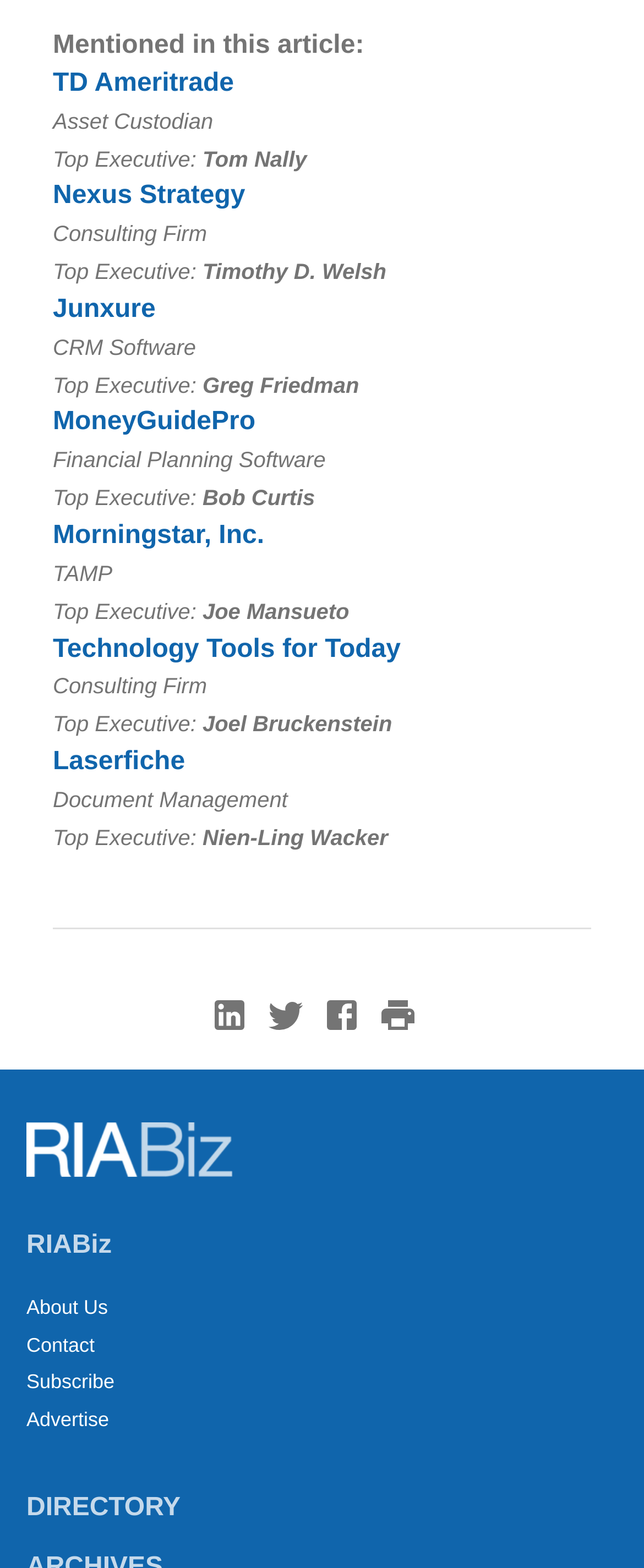How many companies are mentioned in this article?
Provide a well-explained and detailed answer to the question.

I counted the number of links with company names, such as 'TD Ameritrade', 'Nexus Strategy', 'Junxure', 'MoneyGuidePro', 'Morningstar, Inc.', 'Technology Tools for Today', and 'Laserfiche', which totals 8 companies.